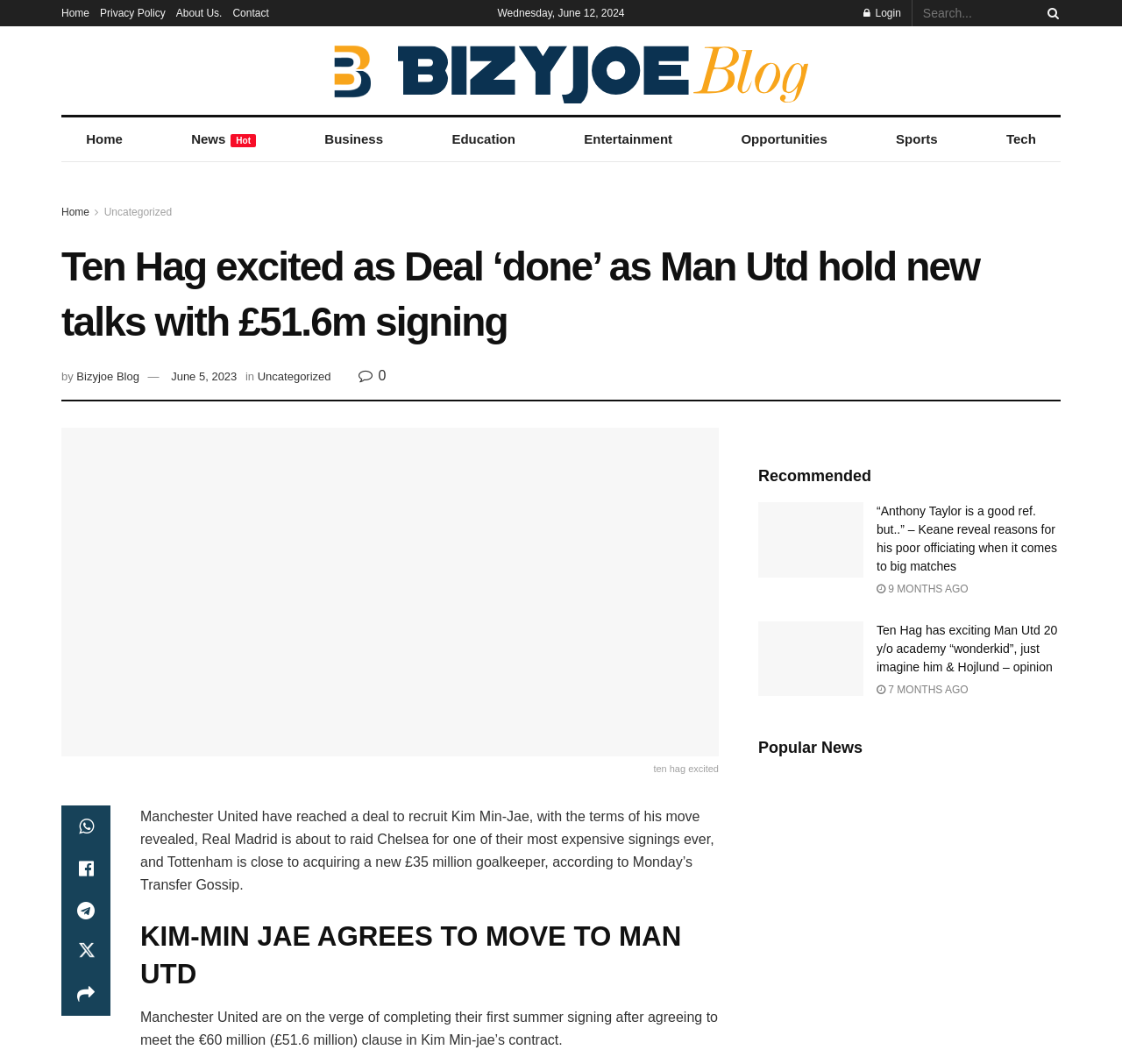Given the description "Share on Facebook", determine the bounding box of the corresponding UI element.

[0.055, 0.796, 0.098, 0.836]